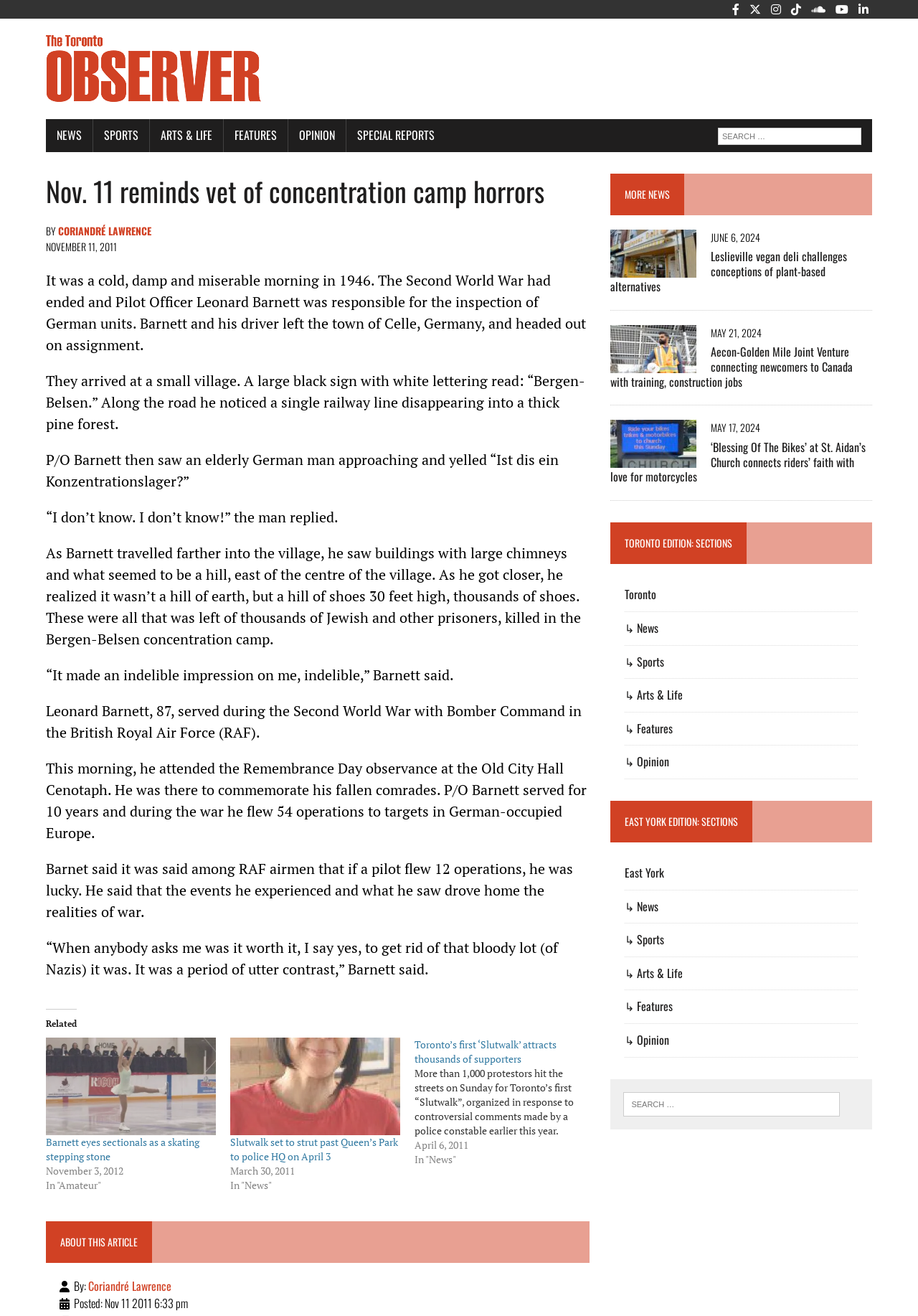Analyze and describe the webpage in a detailed narrative.

This webpage is an article from The Toronto Observer, with a title "Nov. 11 reminds vet of concentration camp horrors". At the top of the page, there are social media links and a search bar. Below that, there is a header section with a logo and navigation links to different sections of the website, including NEWS, SPORTS, ARTS & LIFE, FEATURES, OPINION, and SPECIAL REPORTS.

The main article is divided into several paragraphs, telling the story of Pilot Officer Leonard Barnett, a veteran who served during the Second World War. The article describes his experience visiting a concentration camp and the impact it had on him. There are also quotes from Barnett, sharing his thoughts on the war and its significance.

To the right of the article, there is a section titled "Related" with links to other articles, including "Barnett eyes sectionals as a skating stepping stone", "Slutwalk set to strut past Queen’s Park to police HQ on April 3", and "Toronto’s first ‘Slutwalk’ attracts thousands of supporters".

At the bottom of the page, there is a section titled "ABOUT THIS ARTICLE" with information about the author, Coriandré Lawrence, and the date the article was posted. There is also a section titled "MORE NEWS" with links to other articles, including "Leslieville vegan deli challenges conceptions of plant-based alternatives" and "Aecon-Golden Mile Joint Venture connecting newcomers to Canada with training, construction jobs". Each of these articles has a brief summary and an image accompanying it.